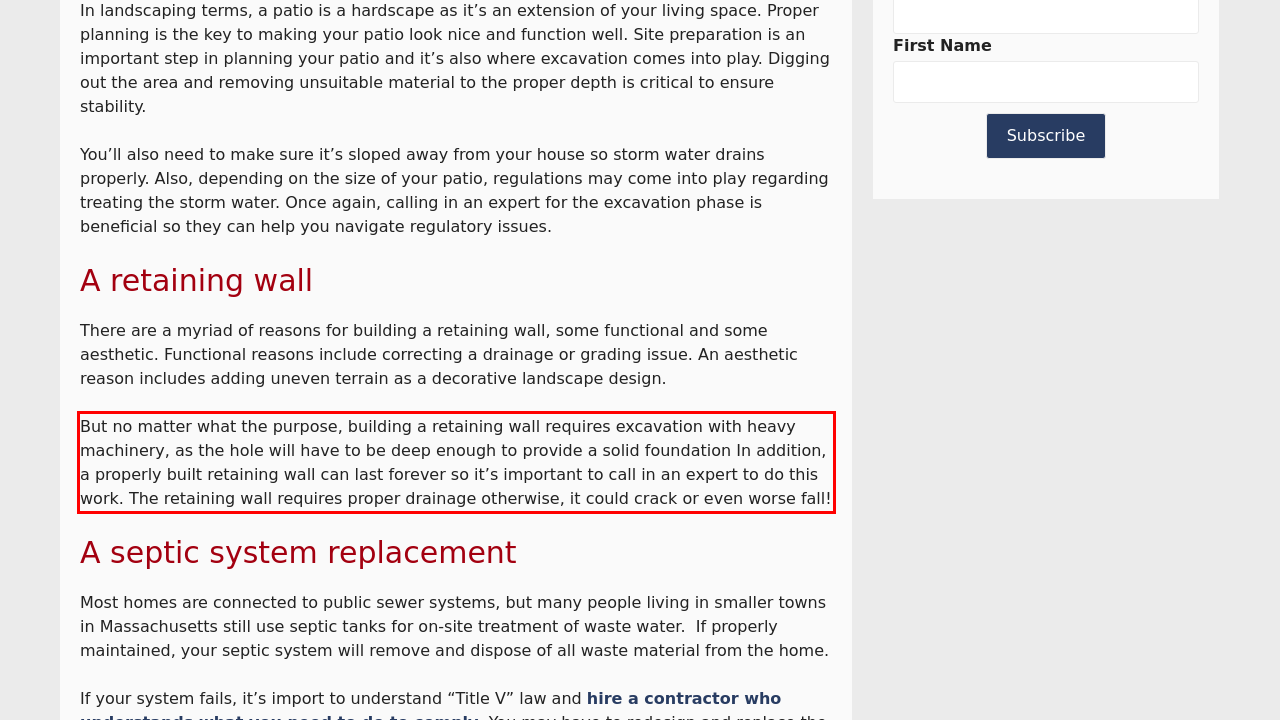Given a screenshot of a webpage containing a red rectangle bounding box, extract and provide the text content found within the red bounding box.

But no matter what the purpose, building a retaining wall requires excavation with heavy machinery, as the hole will have to be deep enough to provide a solid foundation In addition, a properly built retaining wall can last forever so it’s important to call in an expert to do this work. The retaining wall requires proper drainage otherwise, it could crack or even worse fall!